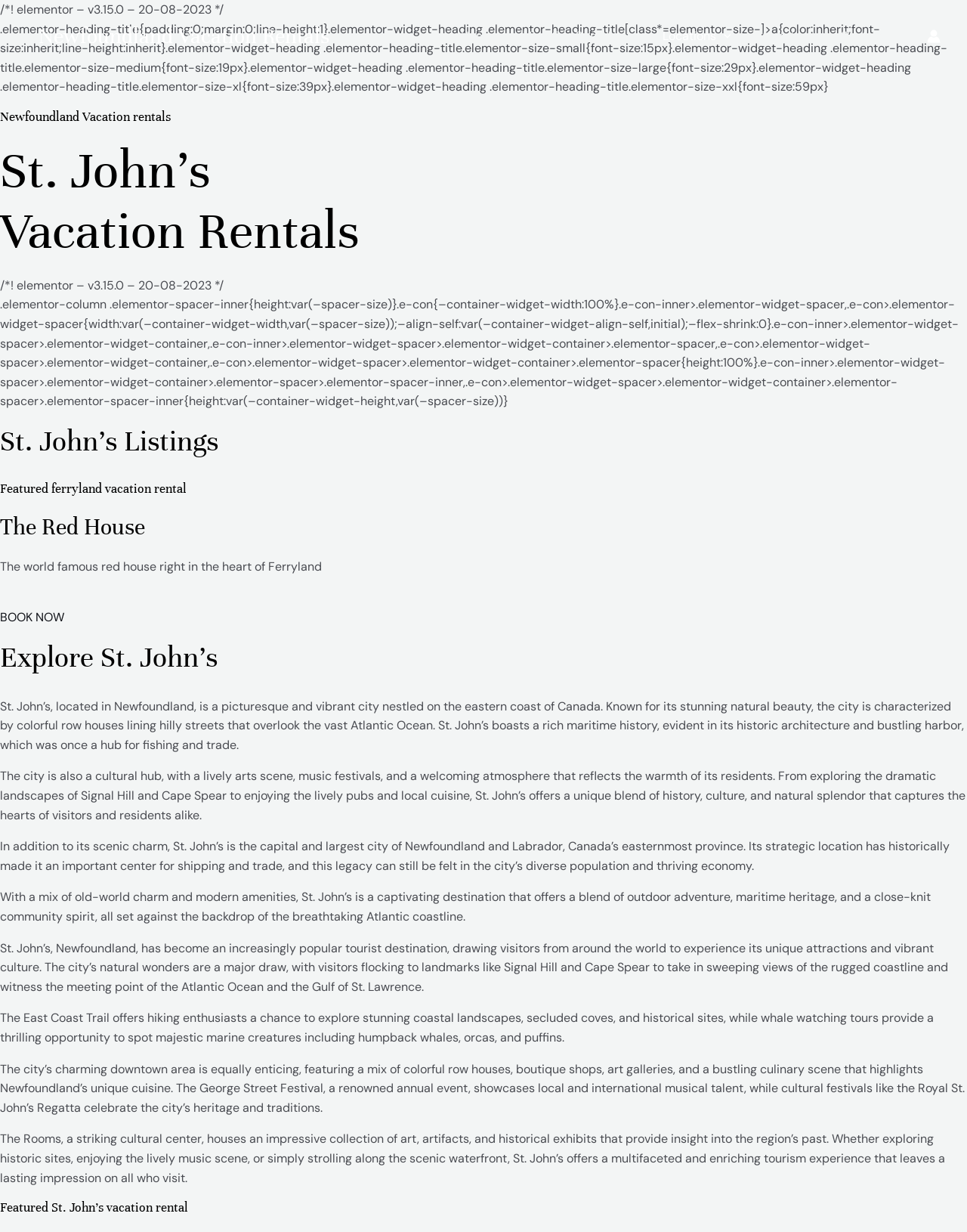Highlight the bounding box of the UI element that corresponds to this description: "Vacation Rentals".

[0.526, 0.0, 0.669, 0.059]